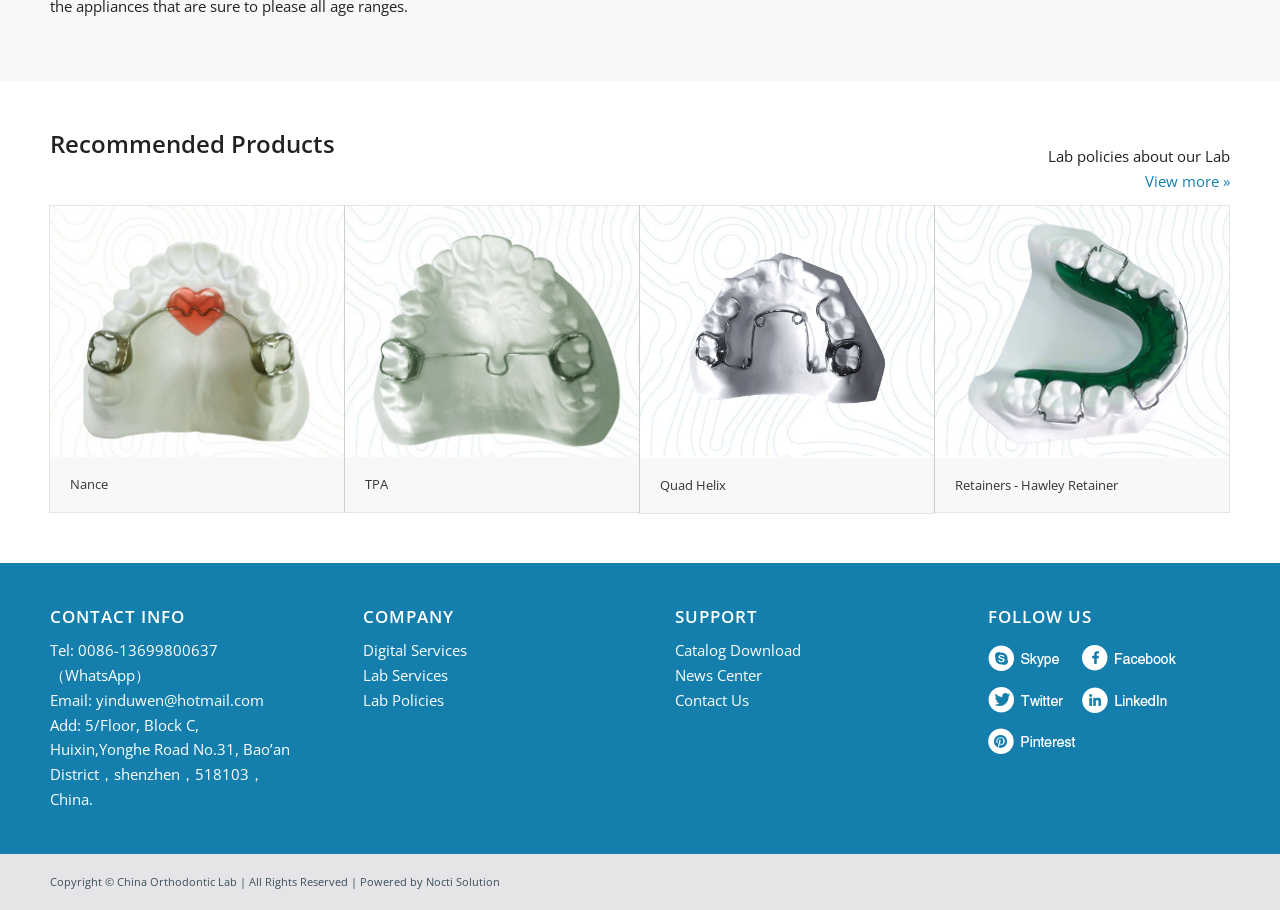Return the bounding box coordinates of the UI element that corresponds to this description: "Retainers - Hawley Retainer". The coordinates must be given as four float numbers in the range of 0 and 1, [left, top, right, bottom].

[0.746, 0.523, 0.873, 0.543]